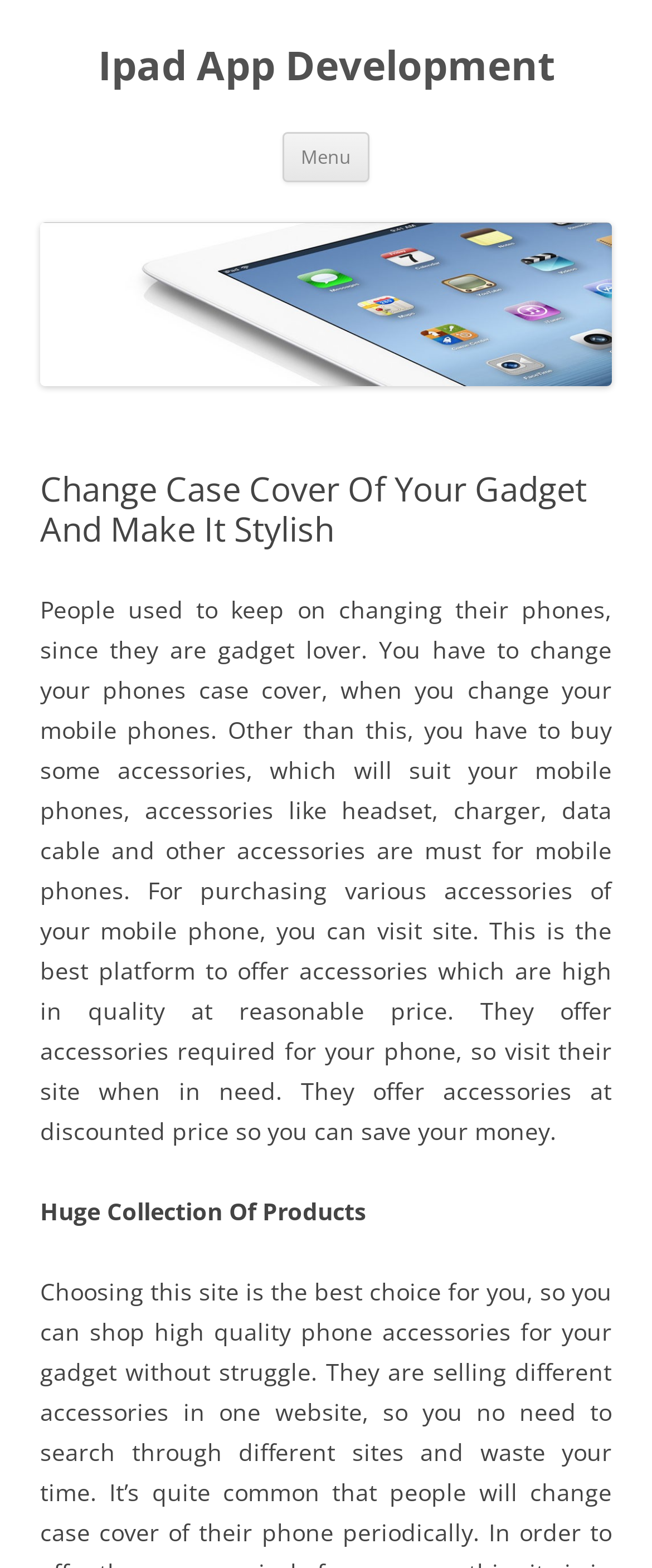Answer the question using only one word or a concise phrase: What is the tone of the webpage content?

Informative